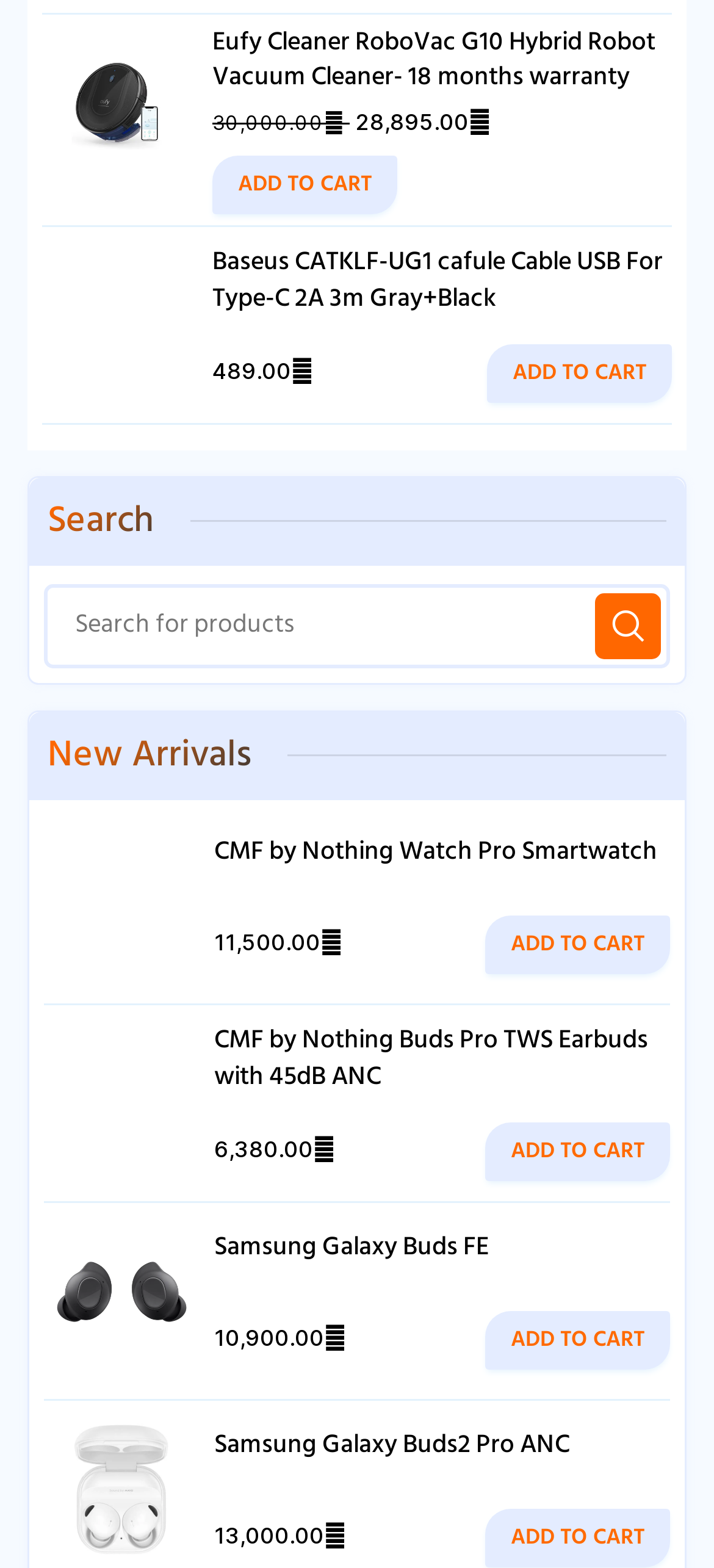Identify the bounding box coordinates of the area that should be clicked in order to complete the given instruction: "View details of CMF by Nothing Watch Pro Smartwatch". The bounding box coordinates should be four float numbers between 0 and 1, i.e., [left, top, right, bottom].

[0.3, 0.533, 0.938, 0.556]